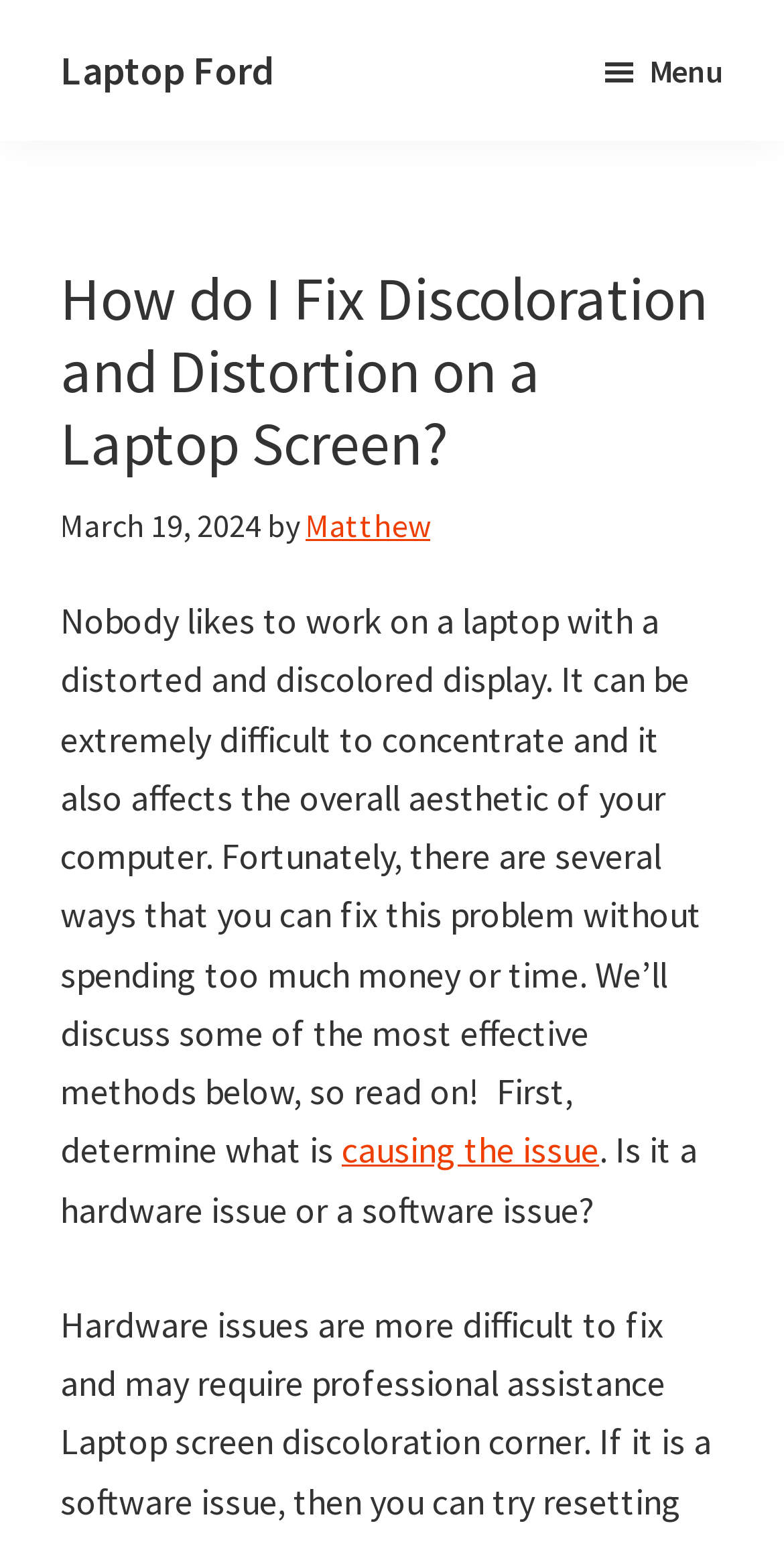Give a detailed overview of the webpage's appearance and contents.

The webpage is about fixing discoloration and distortion on a laptop screen. At the top left corner, there are three links: "Skip to main content", "Skip to primary sidebar", and "Skip to footer". Below these links, there is a link "Laptop Ford" and a static text "Best Laptop Guide for Everyone". 

On the top right corner, there is a button with a menu icon. When expanded, it reveals a header section with a heading "How do I Fix Discoloration and Distortion on a Laptop Screen?" followed by the date "March 19, 2024" and the author's name "Matthew". 

Below the header section, there is a paragraph of text that explains the problem of working on a laptop with a distorted and discolored display and introduces the purpose of the article, which is to discuss effective methods to fix this problem. The text also contains a link "causing the issue" that is part of the sentence.